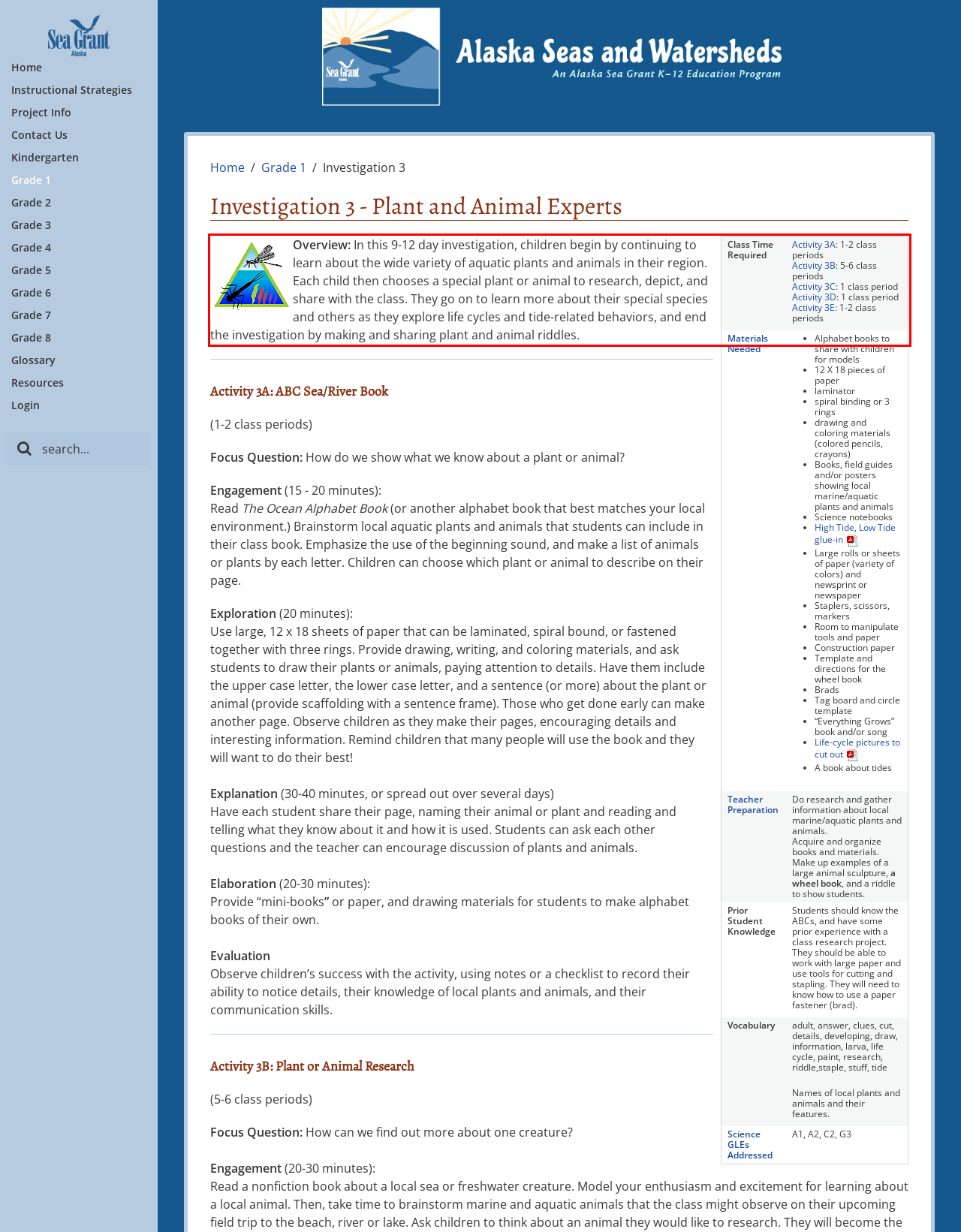Please recognize and transcribe the text located inside the red bounding box in the webpage image.

Overview: In this 9-12 day investigation, children begin by continuing to learn about the wide variety of aquatic plants and animals in their region. Each child then chooses a special plant or animal to research, depict, and share with the class. They go on to learn more about their special species and others as they explore life cycles and tide-related behaviors, and end the investigation by making and sharing plant and animal riddles.